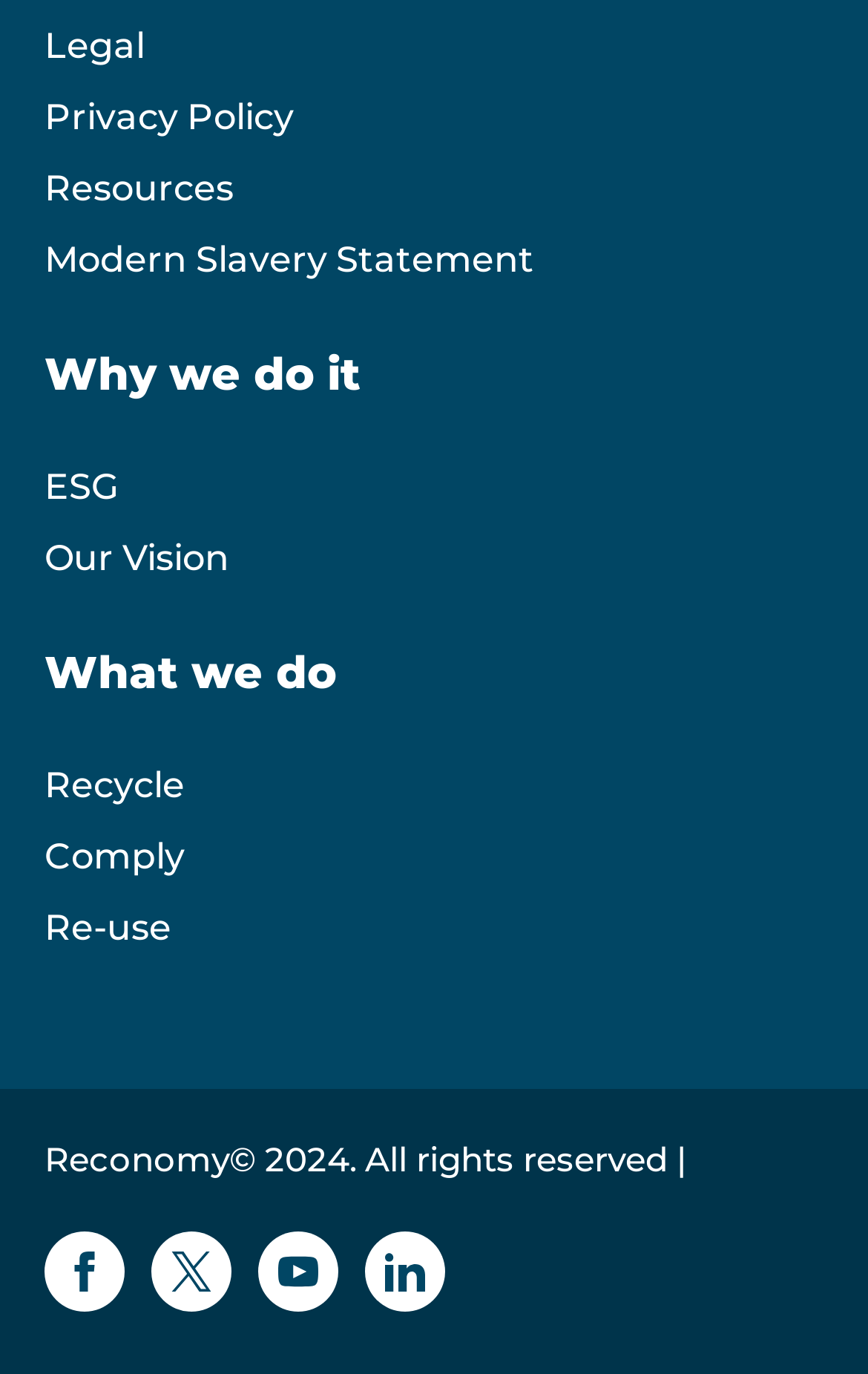Find the bounding box coordinates for the UI element that matches this description: "Details".

None